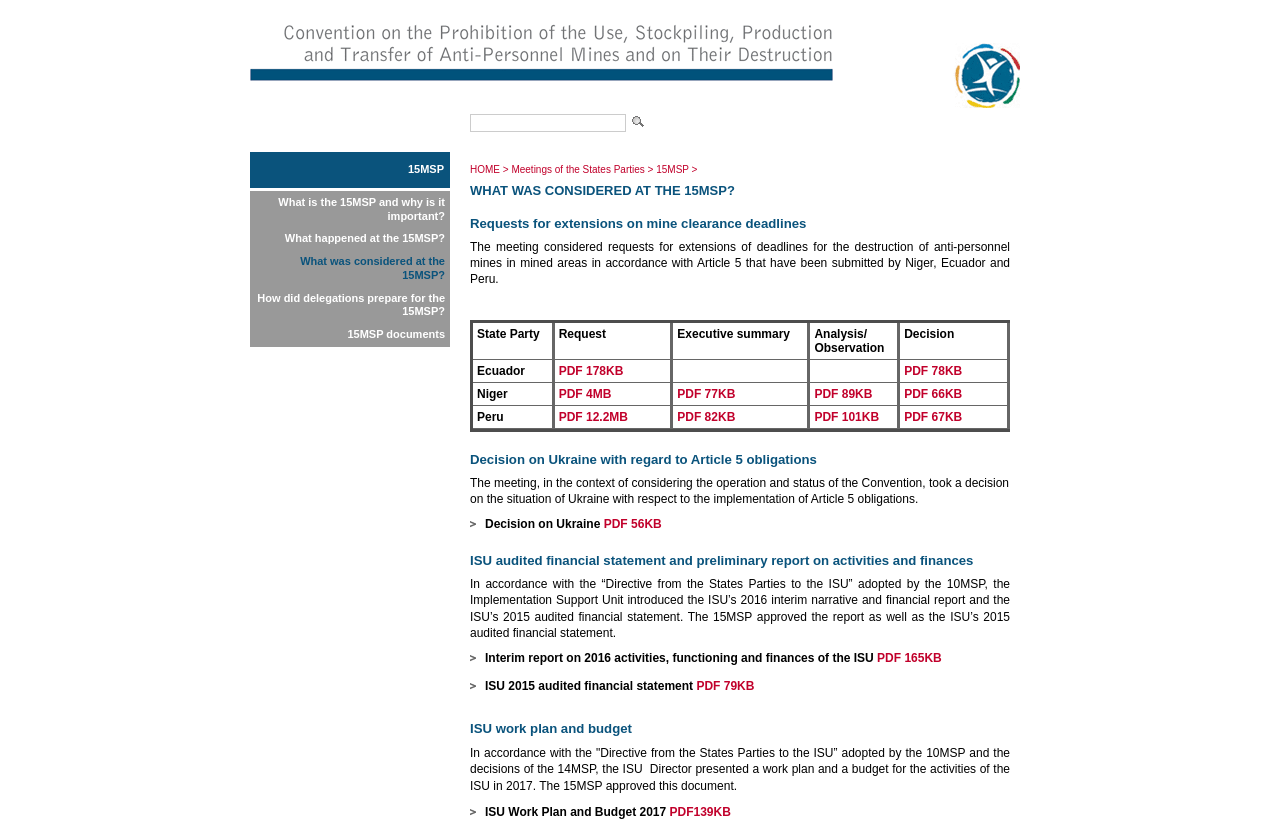Please mark the clickable region by giving the bounding box coordinates needed to complete this instruction: "Read the 'Decision on Ukraine with regard to Article 5 obligations' section".

[0.367, 0.55, 0.789, 0.569]